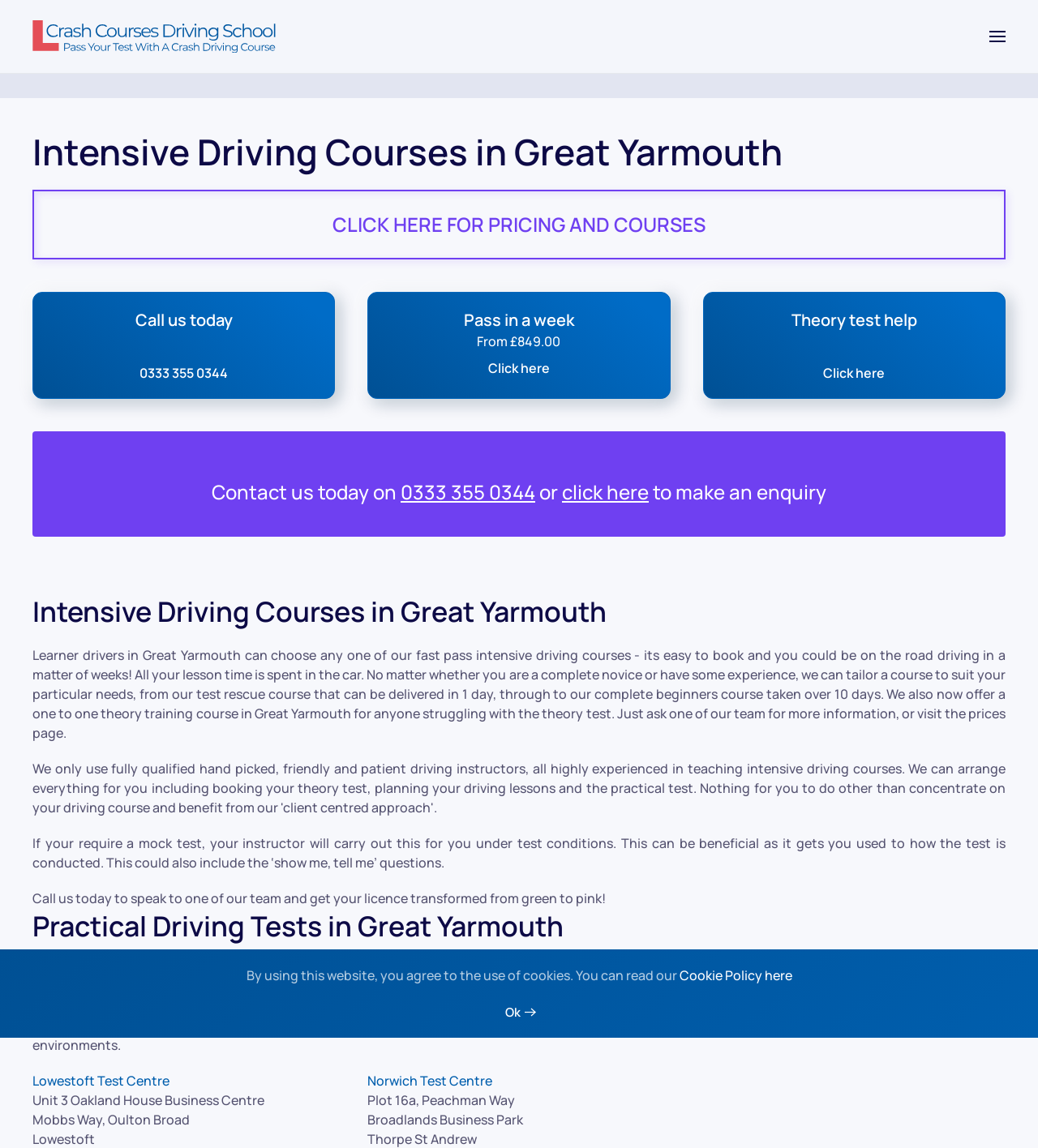Identify the bounding box for the UI element that is described as follows: "Theory test help Click here".

[0.677, 0.254, 0.969, 0.348]